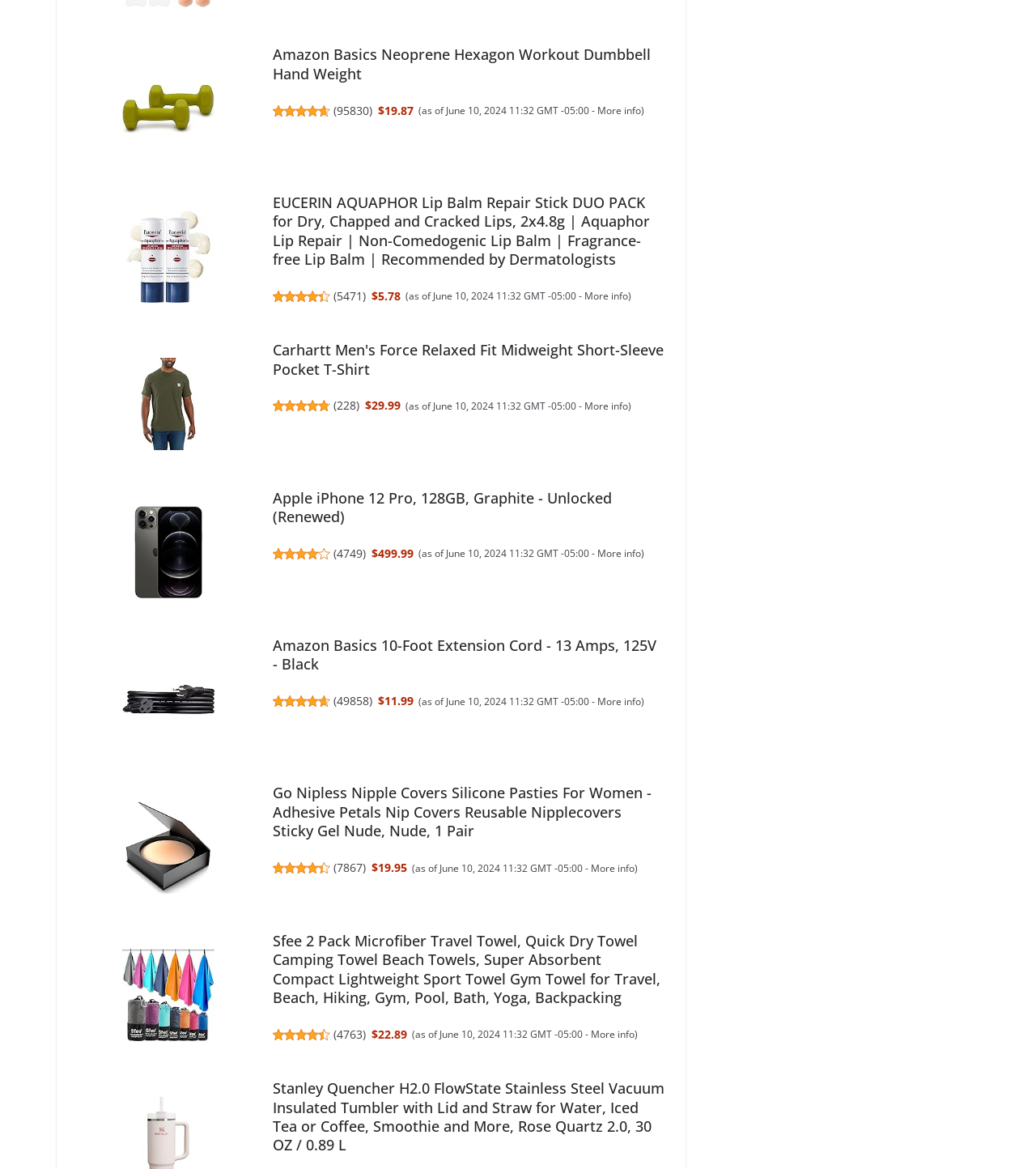Identify the bounding box coordinates of the region that should be clicked to execute the following instruction: "View the price of Apple iPhone 12 Pro, 128GB, Graphite - Unlocked (Renewed)".

[0.358, 0.467, 0.399, 0.48]